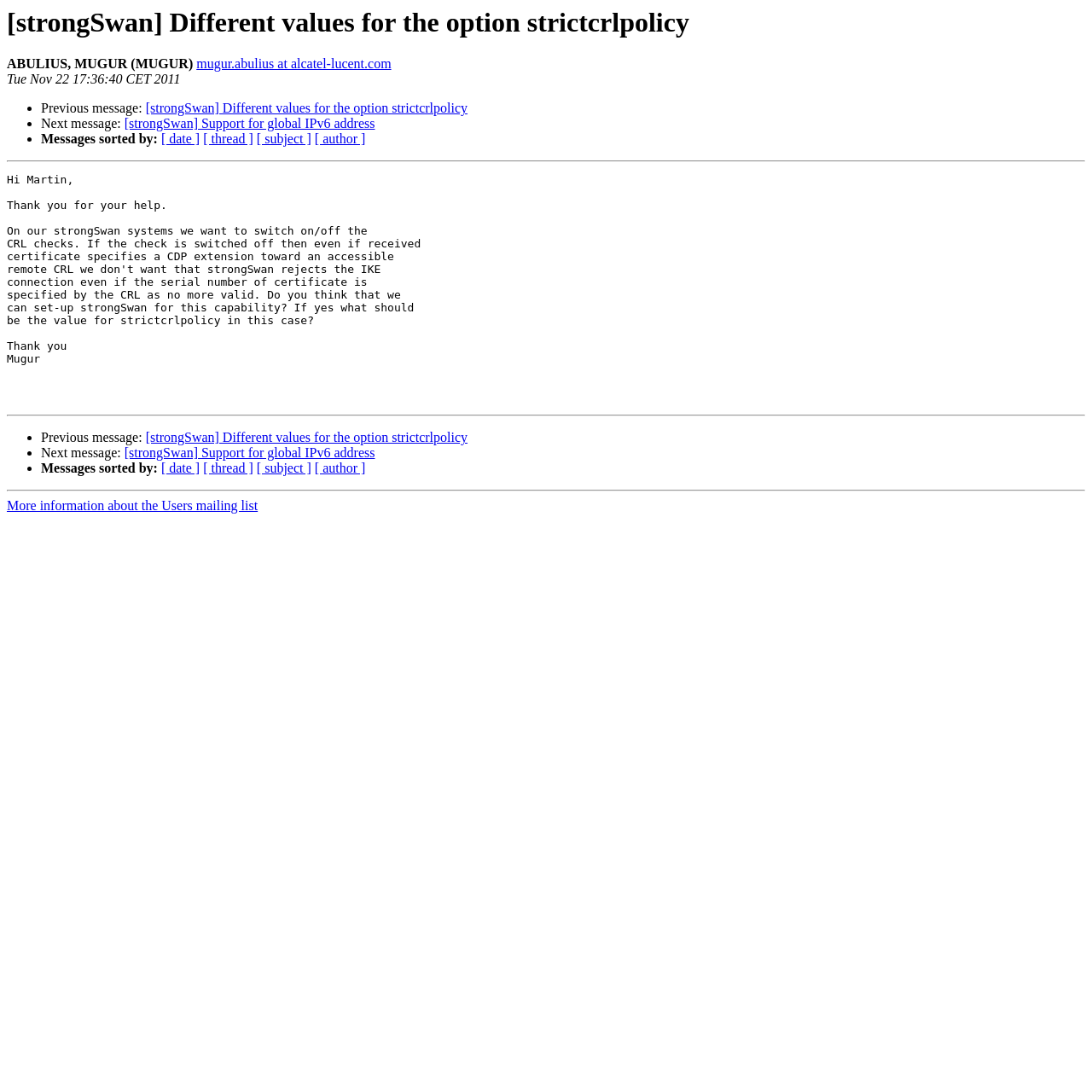Please provide a comprehensive answer to the question below using the information from the image: What is the title of the previous message?

I found the title of the previous message by looking at the link that says '[strongSwan] Different values for the option strictcrlpolicy' which is located above the 'Previous message:' text, indicating that this is the title of the previous message.